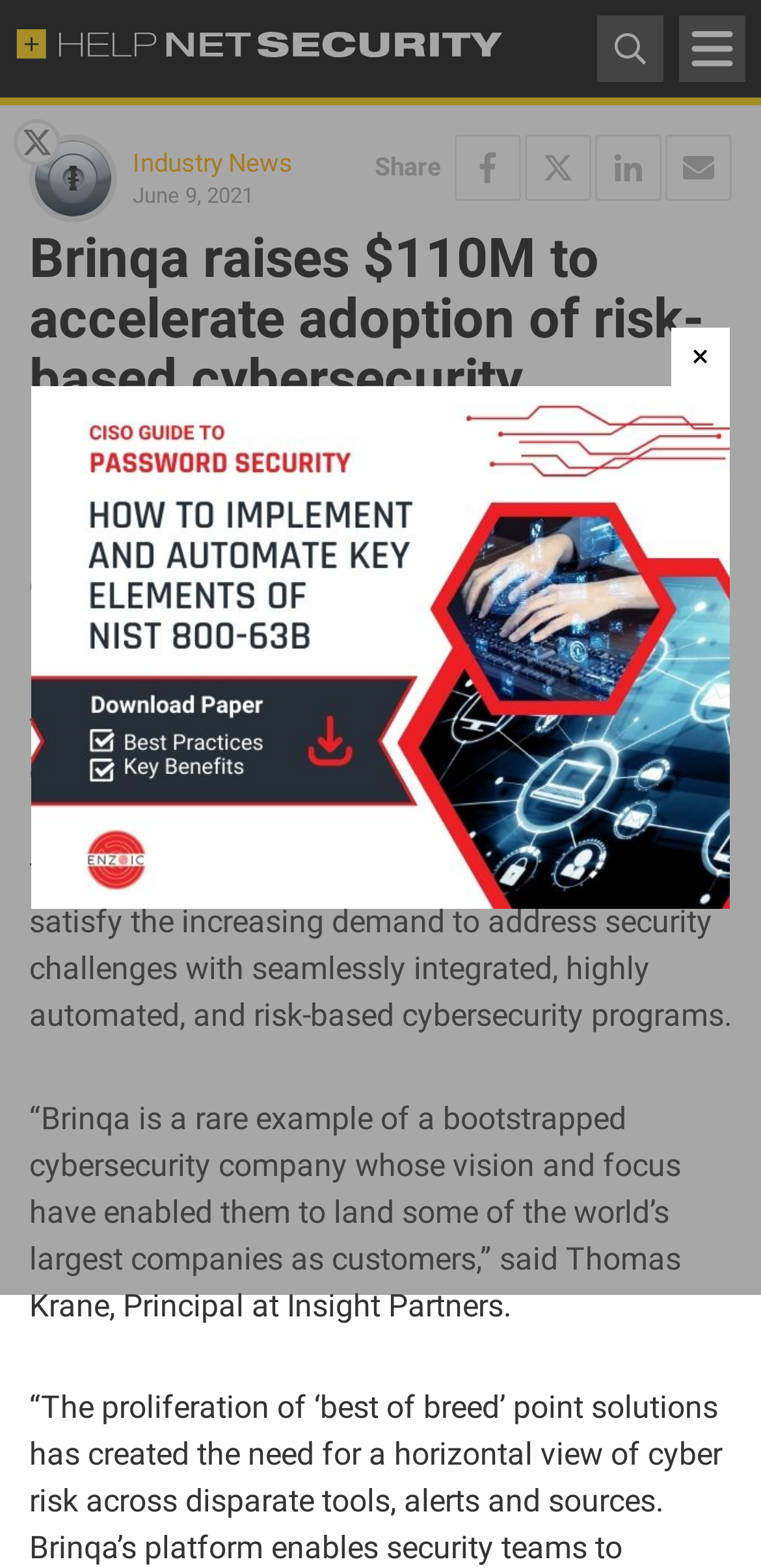Given the element description: "Studio digital", predict the bounding box coordinates of the UI element it refers to, using four float numbers between 0 and 1, i.e., [left, top, right, bottom].

None